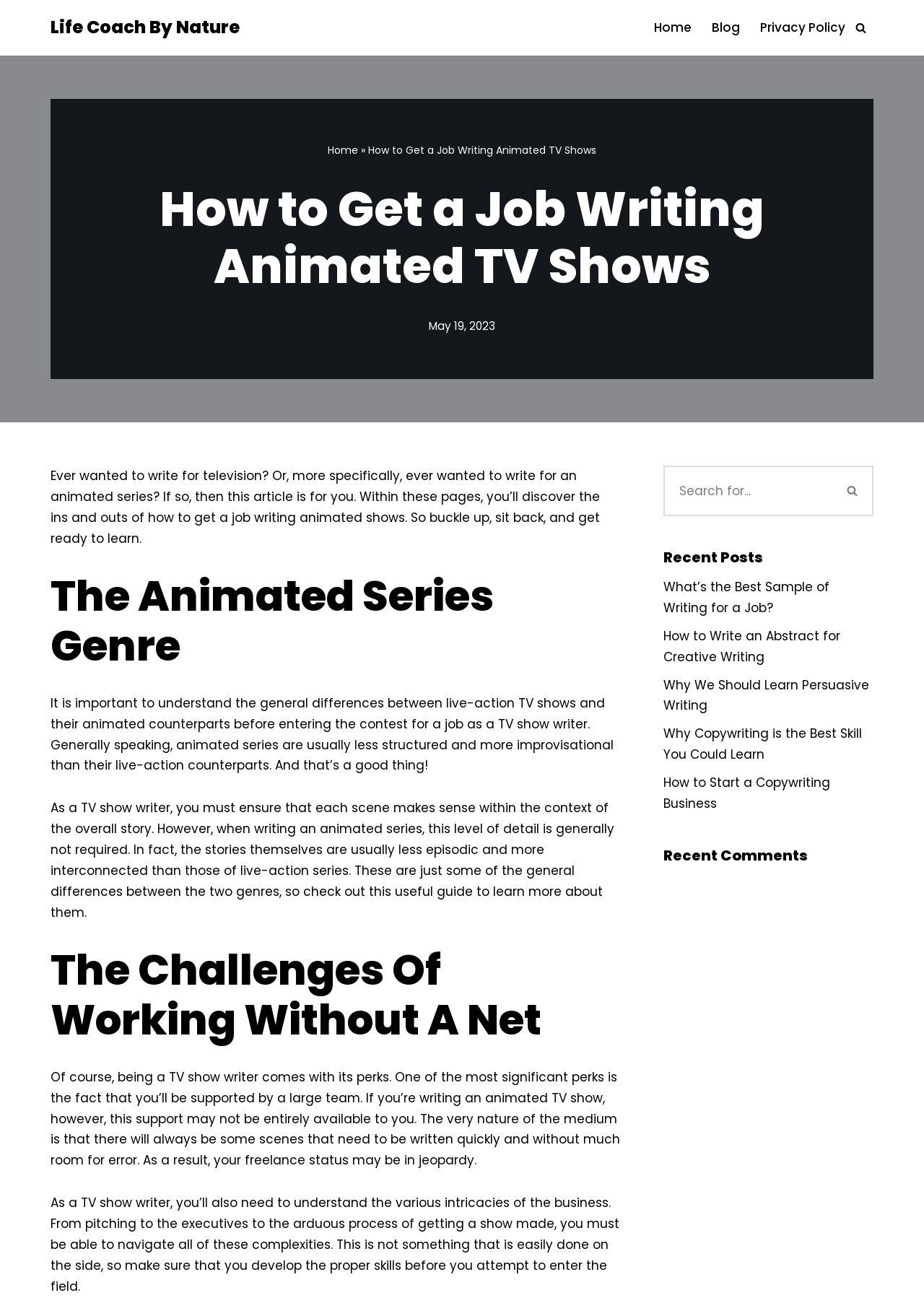Please use the details from the image to answer the following question comprehensively:
How many links are there in the primary menu?

I counted the number of link elements within the navigation element with the description 'Primary Menu', which are 'Home', 'Blog', and 'Privacy Policy', totaling 3 links.